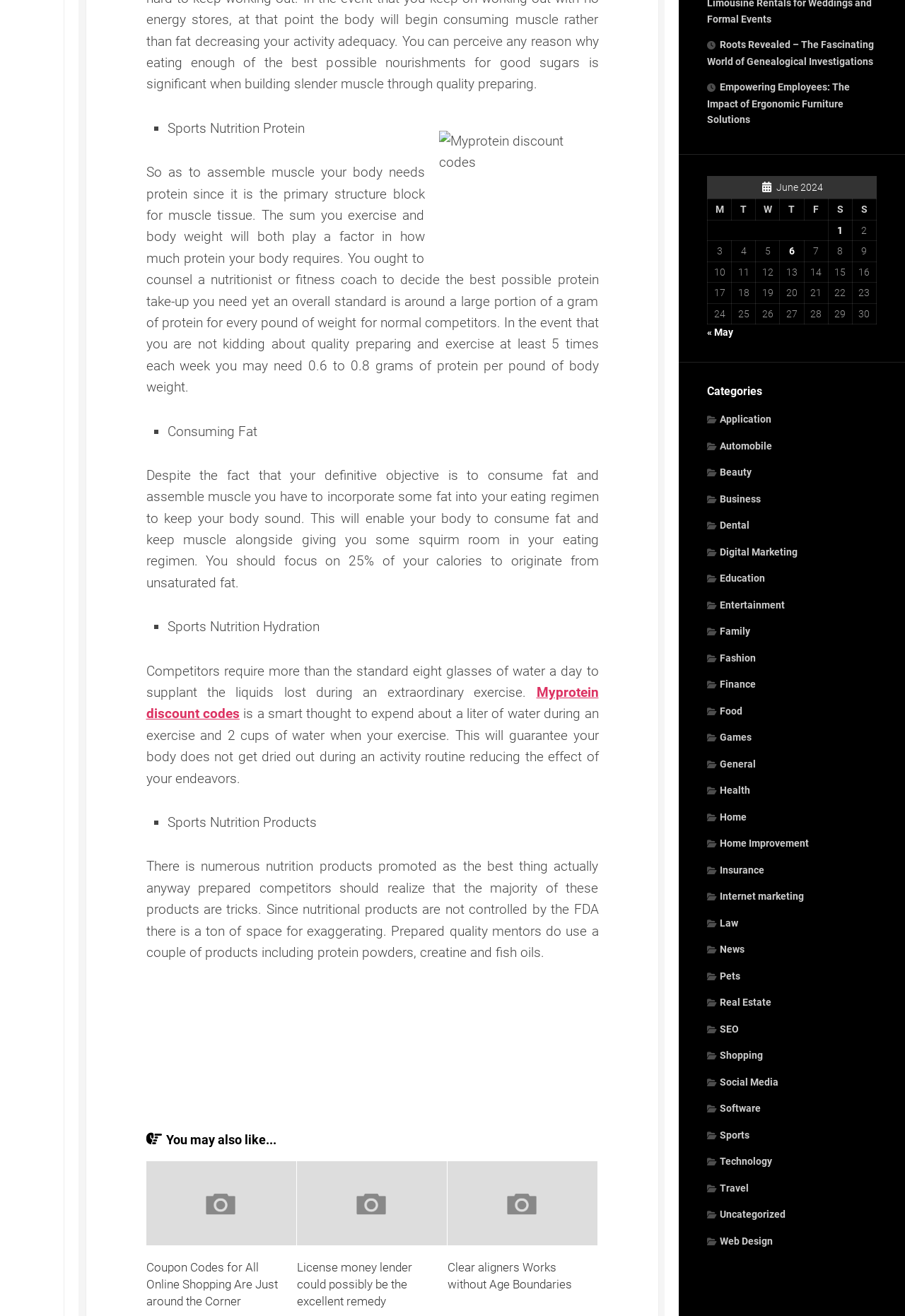Using the provided element description: "Games", determine the bounding box coordinates of the corresponding UI element in the screenshot.

[0.781, 0.556, 0.83, 0.564]